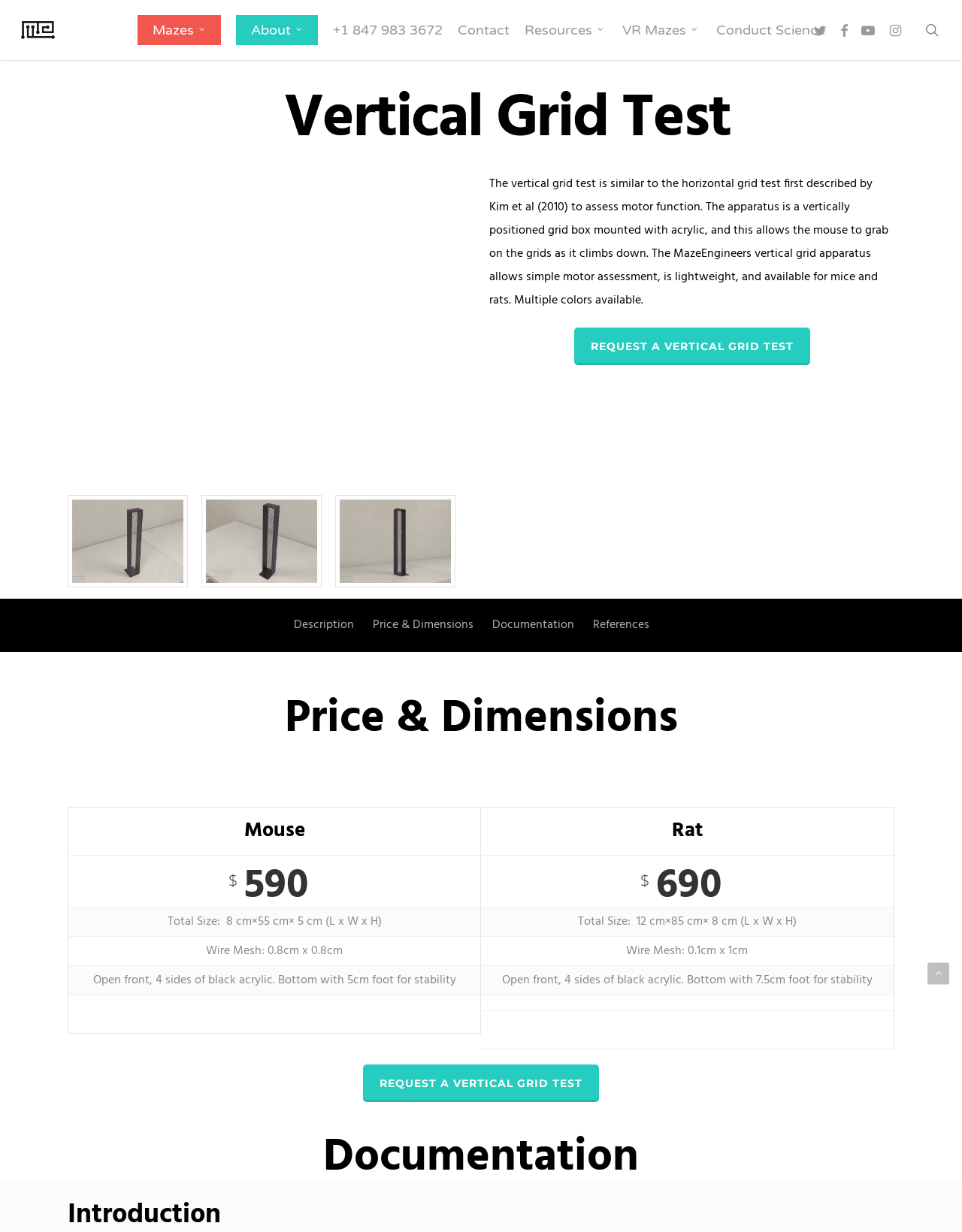What is the name of the company?
Answer the question using a single word or phrase, according to the image.

MazeEngineers